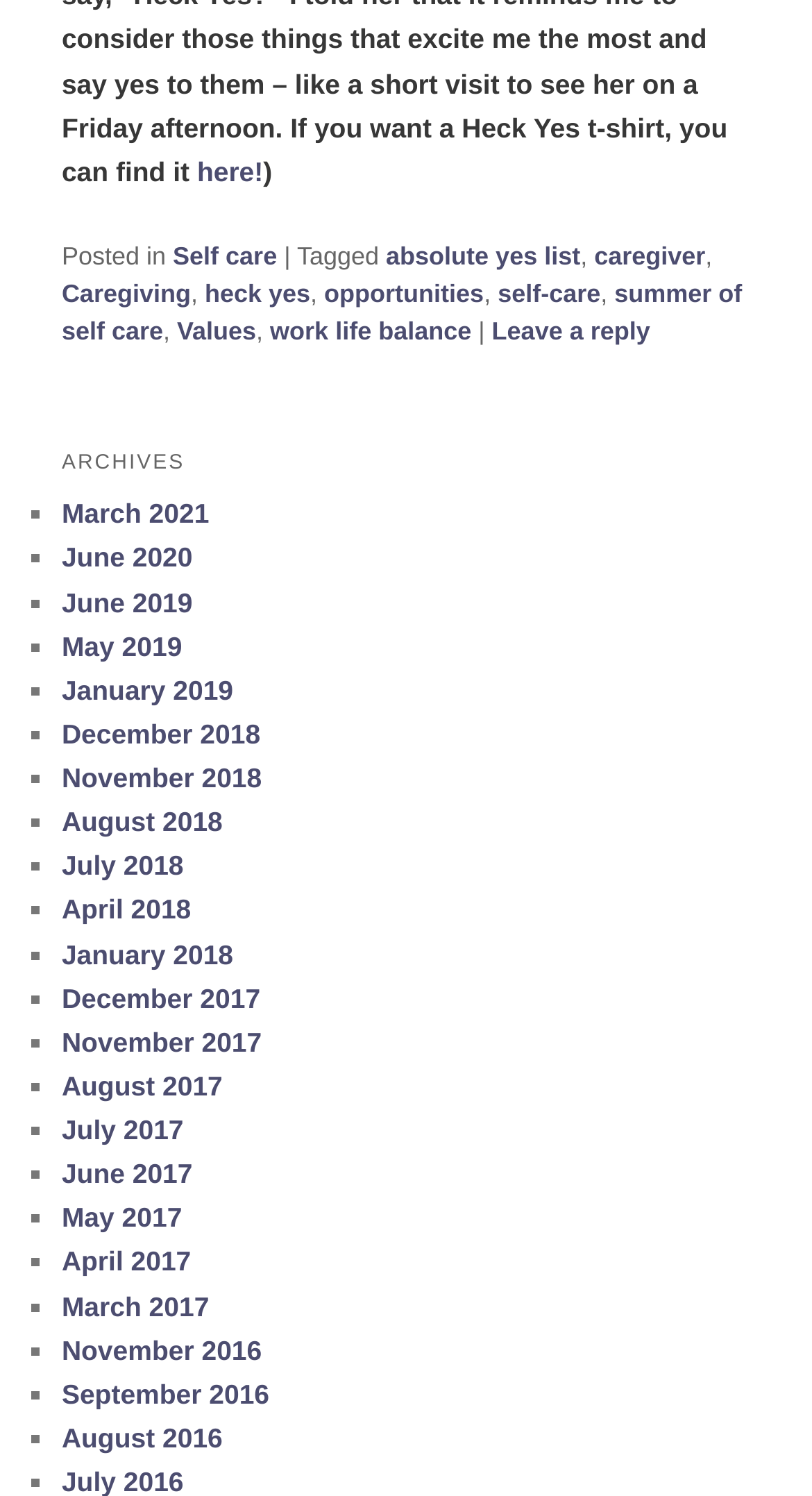Specify the bounding box coordinates of the element's area that should be clicked to execute the given instruction: "Click on 'Leave a reply' link". The coordinates should be four float numbers between 0 and 1, i.e., [left, top, right, bottom].

[0.606, 0.212, 0.801, 0.231]